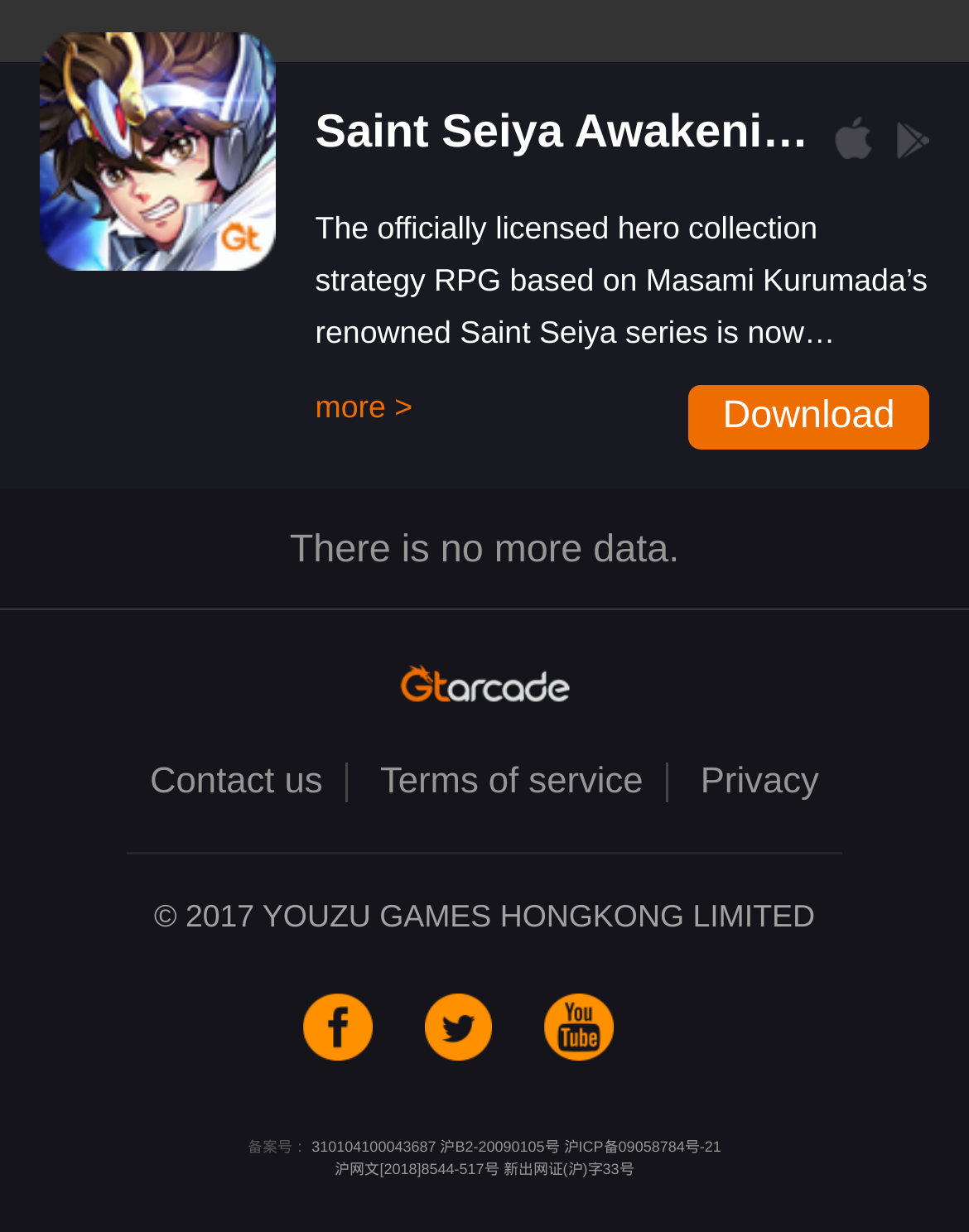Please determine the bounding box coordinates for the element with the description: "Terms of service".

[0.368, 0.619, 0.69, 0.651]